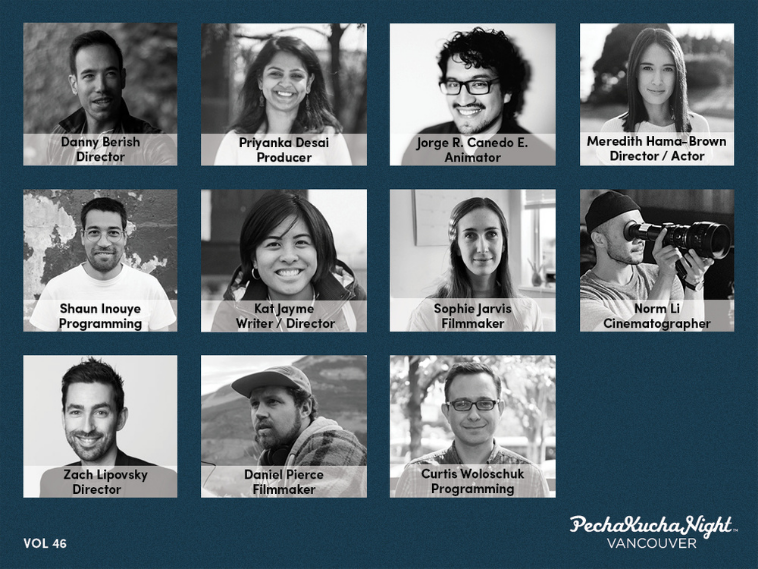Utilize the information from the image to answer the question in detail:
How many contributors are featured in the image?

The caption lists the contributors in three rows, with 4 in the top row, 3 in the middle row, and 3 in the bottom row, totaling 9 contributors.